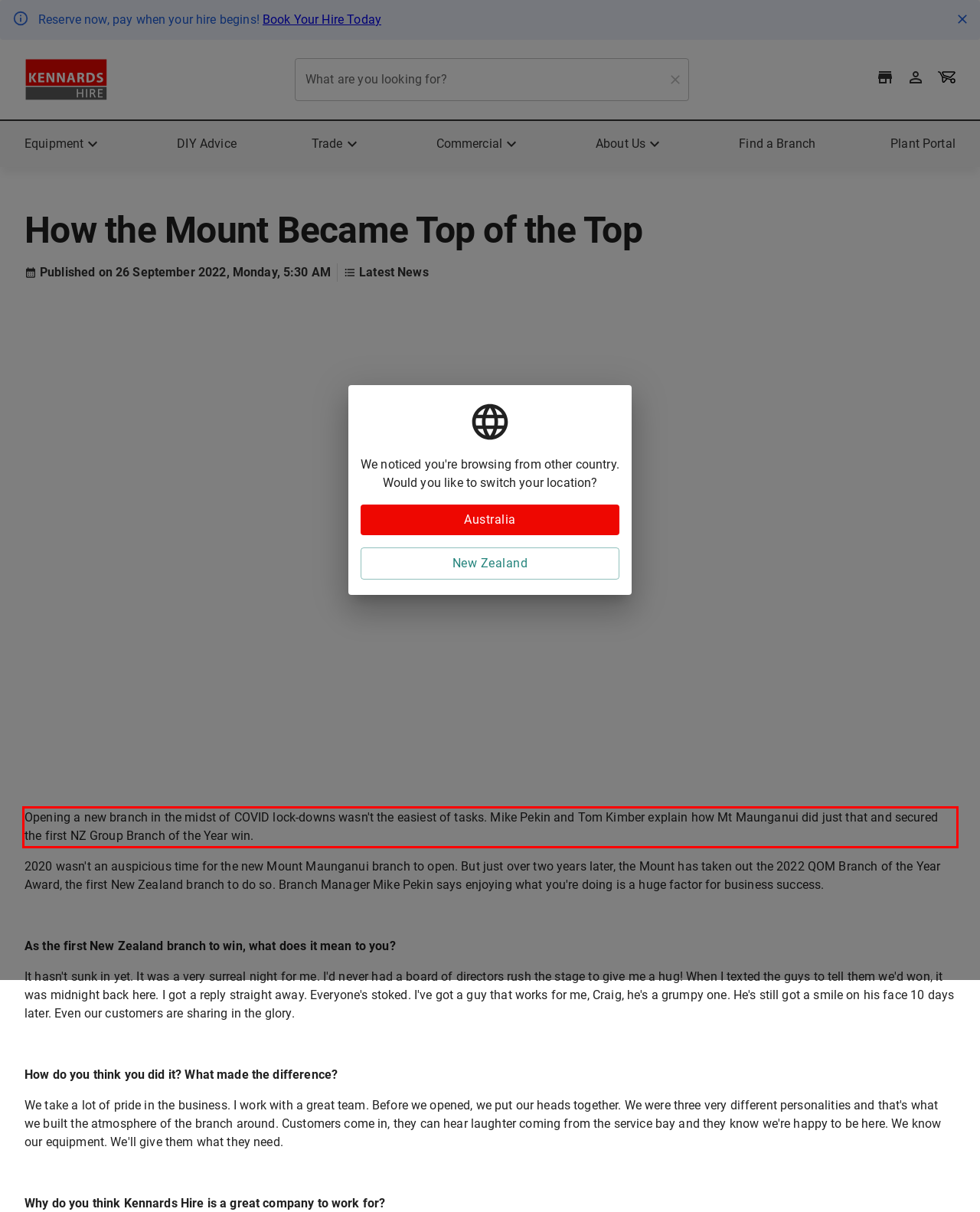You are given a screenshot showing a webpage with a red bounding box. Perform OCR to capture the text within the red bounding box.

Opening a new branch in the midst of COVID lock-downs wasn't the easiest of tasks. Mike Pekin and Tom Kimber explain how Mt Maunganui did just that and secured the first NZ Group Branch of the Year win.